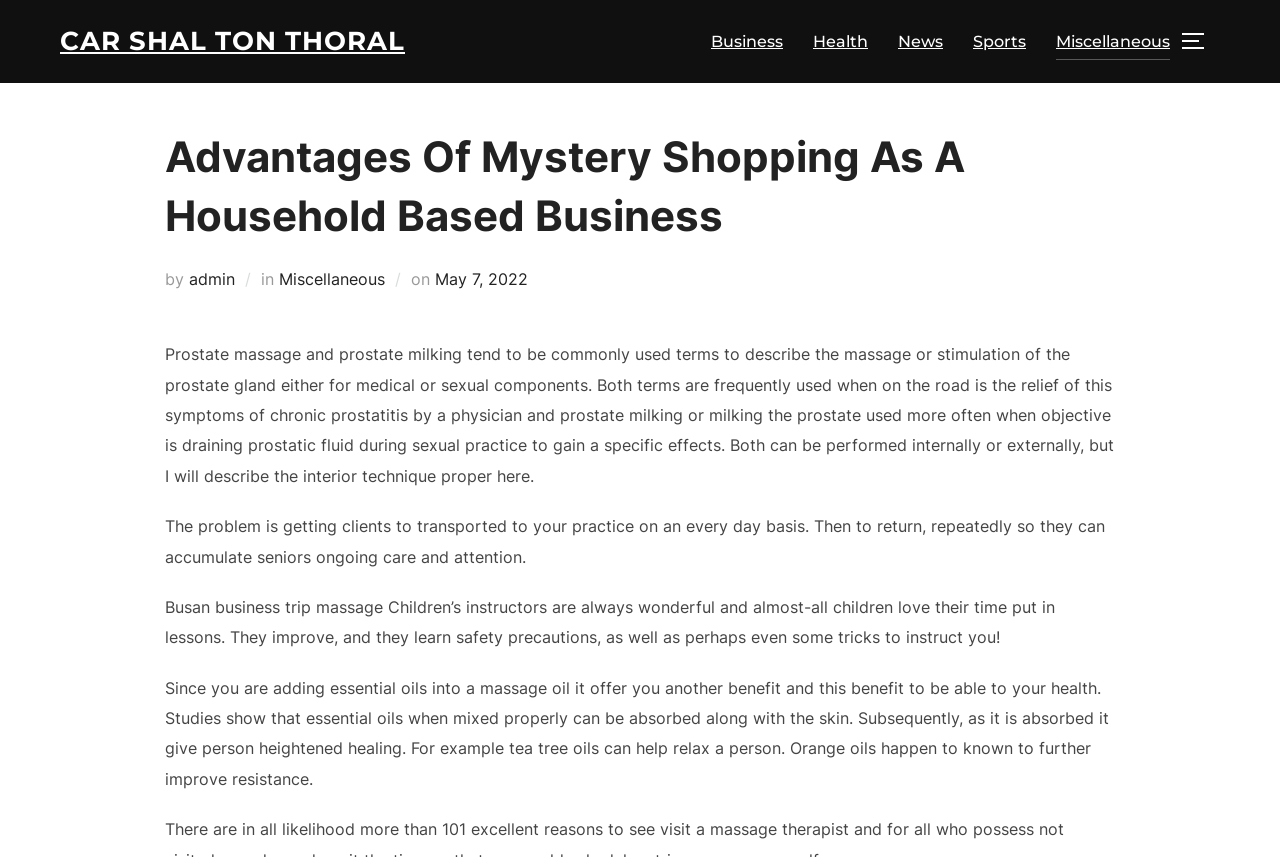Show me the bounding box coordinates of the clickable region to achieve the task as per the instruction: "Toggle the sidebar and navigation".

[0.922, 0.023, 0.953, 0.074]